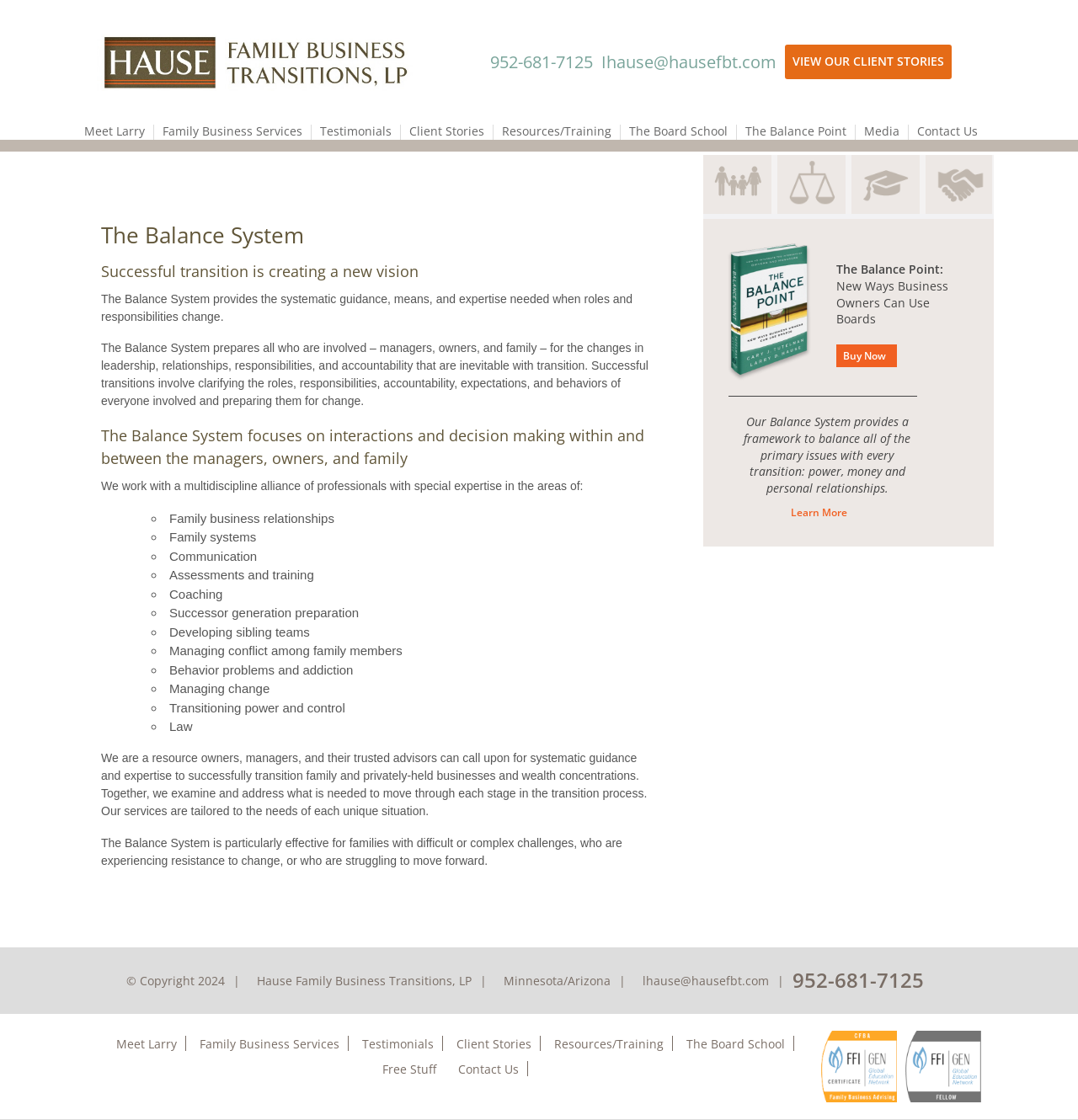Offer a thorough description of the webpage.

The webpage is about Hause Family Business Transitions, a company that provides guidance and expertise for successful family business transitions. At the top of the page, there is a logo and a link to "Hause Family Business Transitions" on the left, and a phone number and email address on the right. Below this, there is a prominent call-to-action button "VIEW OUR CLIENT STORIES".

The main content of the page is divided into sections. The first section has a heading "The Balance System" and describes the company's approach to family business transitions. This is followed by a section that outlines the areas of expertise, including family business relationships, family systems, communication, and more.

The next section has a heading "The Balance Point" and appears to be promoting a book or resource with a similar title. There is a brief description and a "Buy Now" button.

Further down the page, there is a section that describes the company's services and how they can help families with difficult or complex challenges. This is followed by a section with a heading "Our Balance System" that provides more information about the company's approach.

At the bottom of the page, there is a footer section with copyright information, company name, and contact details. There are also links to various resources, including "Meet Larry", "Family Business Services", and "Contact Us".